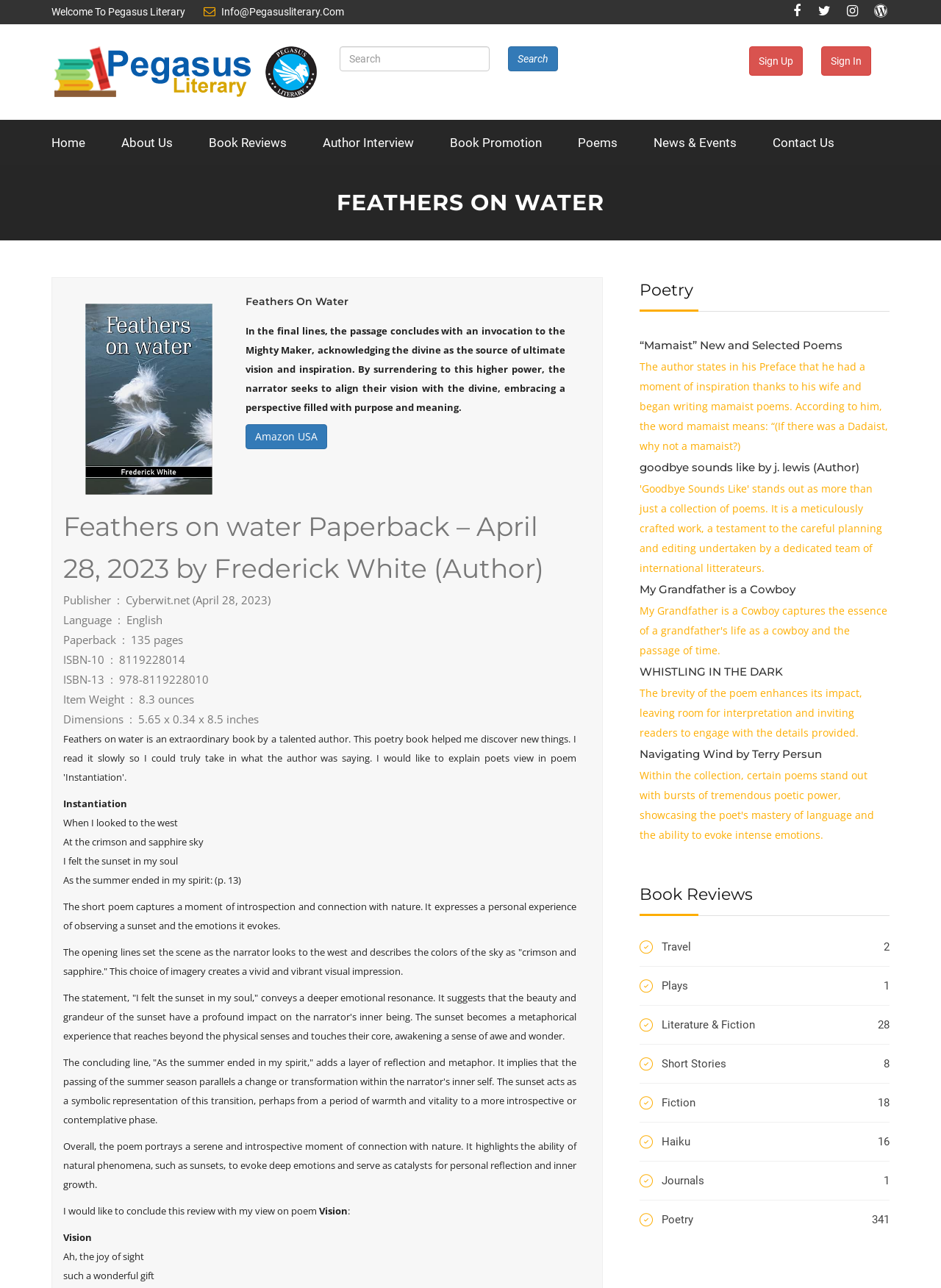Answer the question below with a single word or a brief phrase: 
What is the publisher of the book 'Feathers on water'?

Cyberwit.net